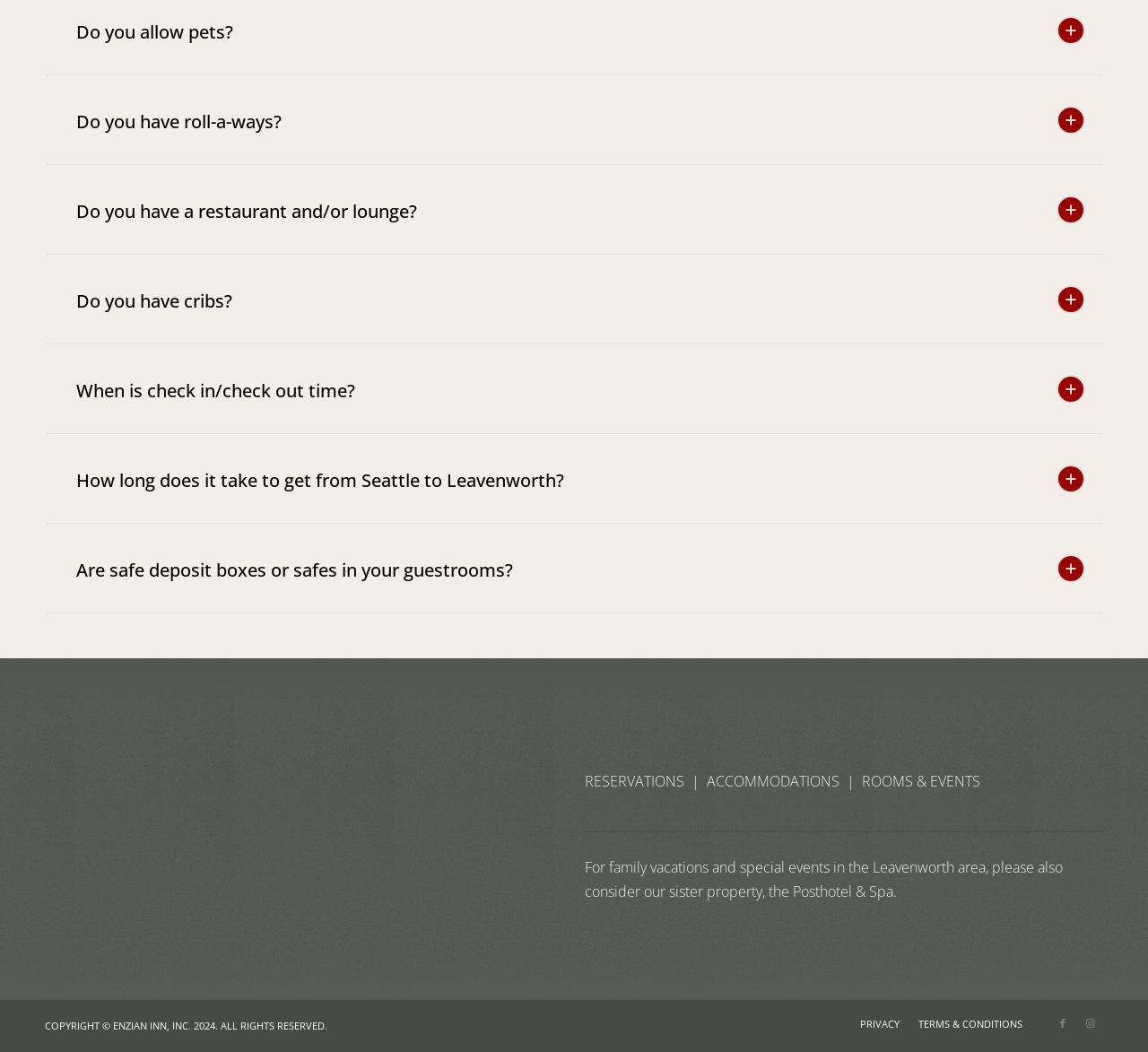Please answer the following question as detailed as possible based on the image: 
What is the name of the sister property mentioned on the webpage?

I found the name of the sister property by reading the text on the webpage, which mentions 'our sister property, the Posthotel & Spa'.